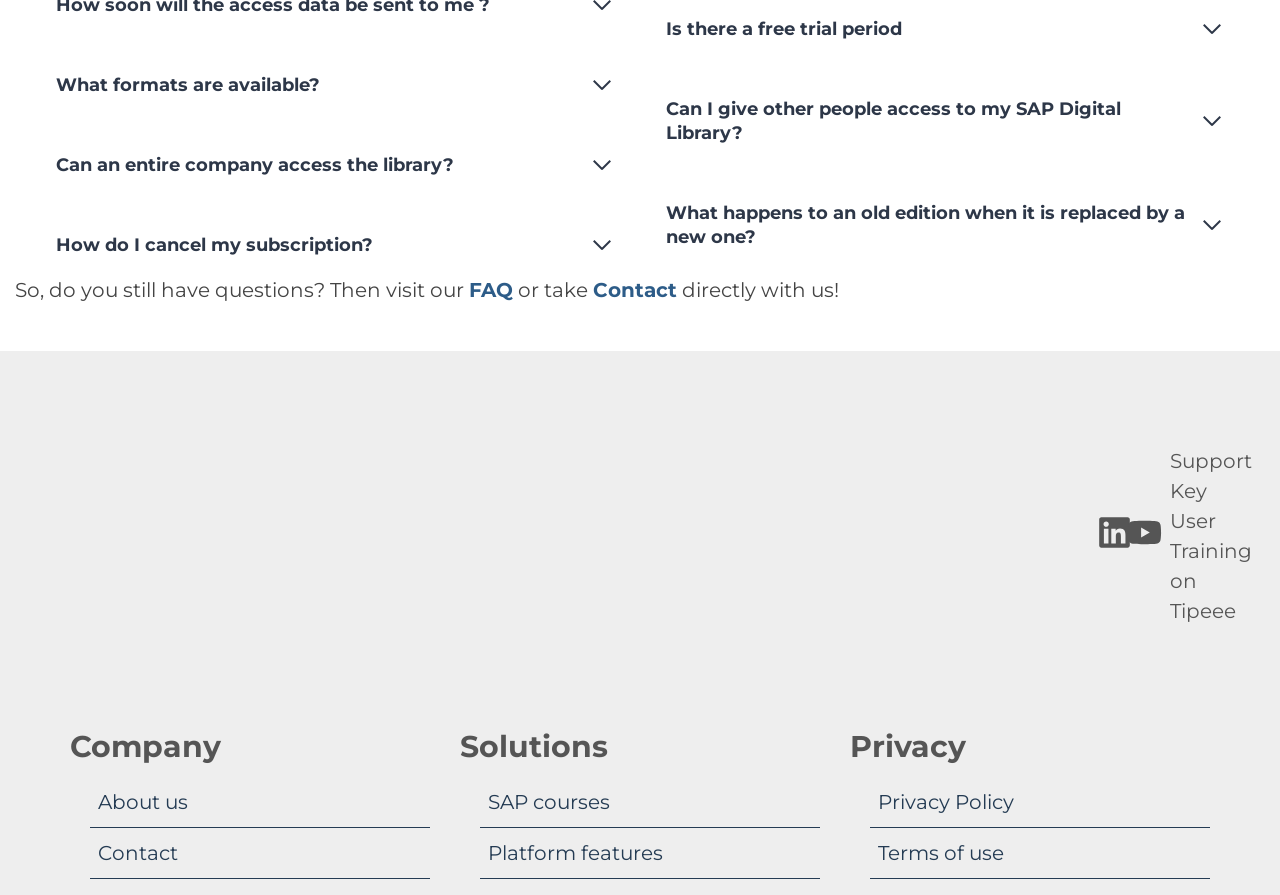How many social media links are present on the webpage?
Using the details shown in the screenshot, provide a comprehensive answer to the question.

I counted the social media links by looking at the links with images of LinkedIn and Youtube, which are present in the section with the company logo.